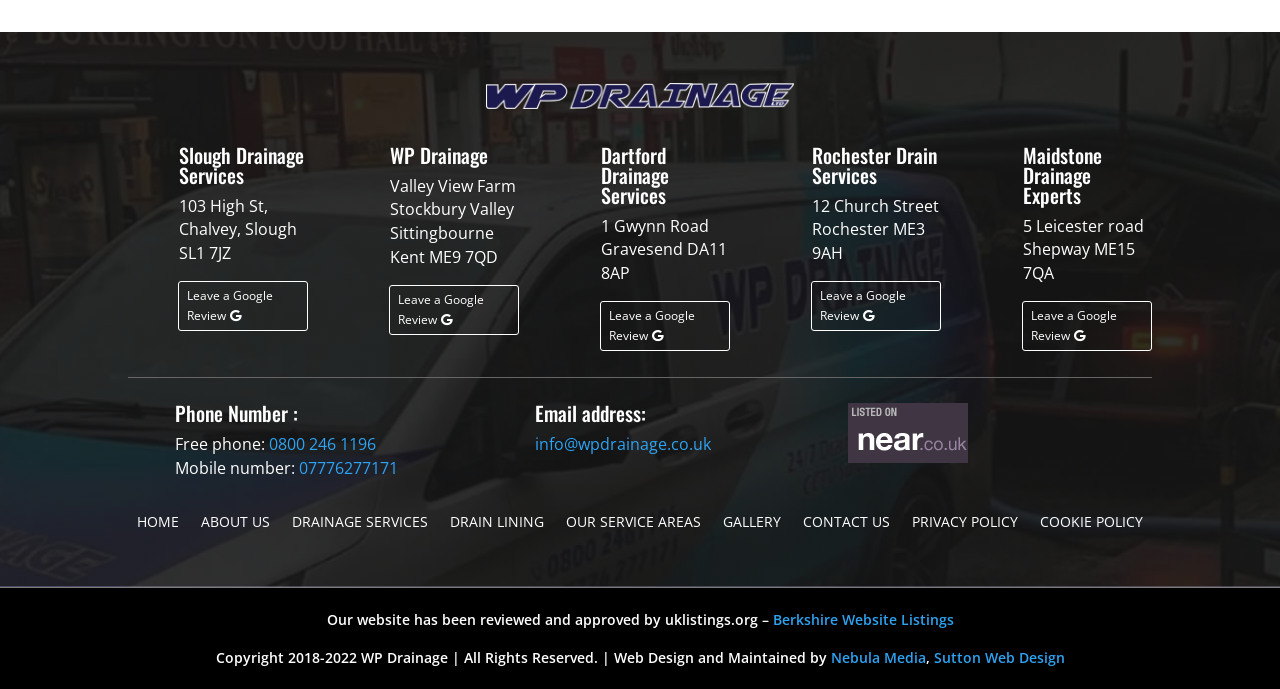Please mark the clickable region by giving the bounding box coordinates needed to complete this instruction: "Read news in brief".

None